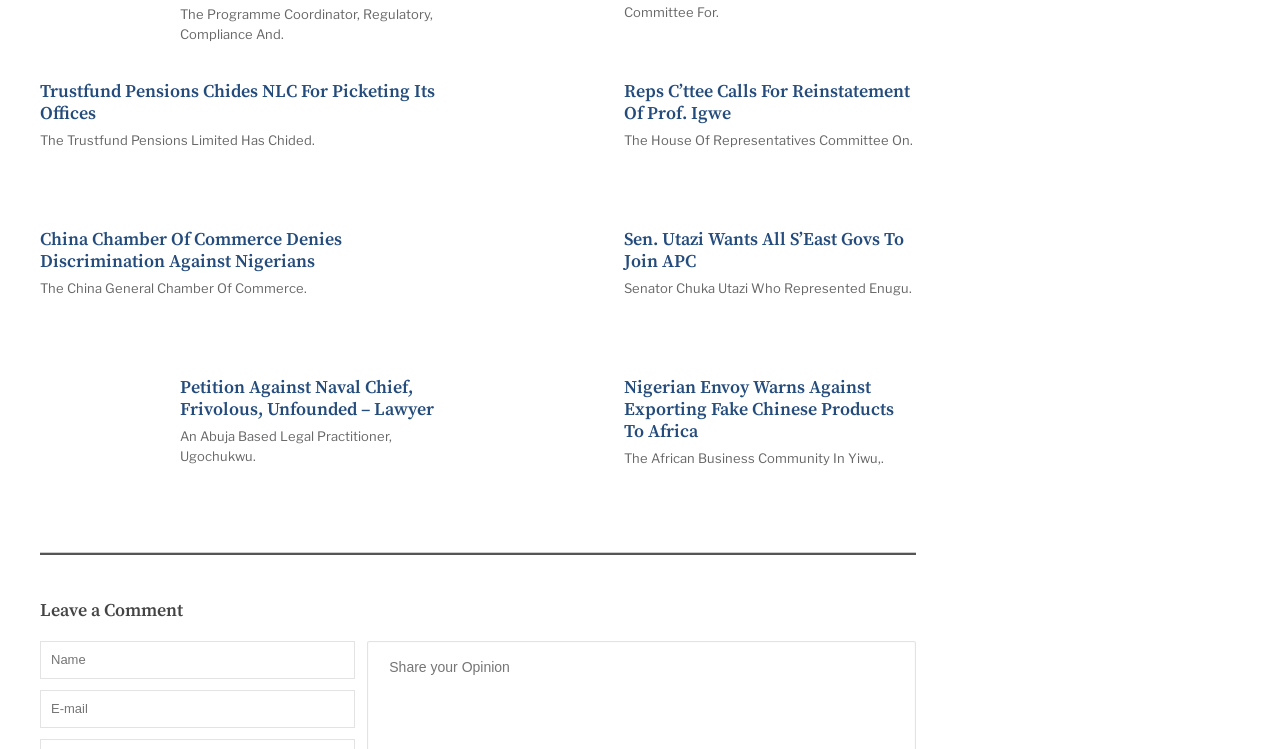Based on the element description name="email" placeholder="E-mail", identify the bounding box coordinates for the UI element. The coordinates should be in the format (top-left x, top-left y, bottom-right x, bottom-right y) and within the 0 to 1 range.

[0.031, 0.922, 0.278, 0.972]